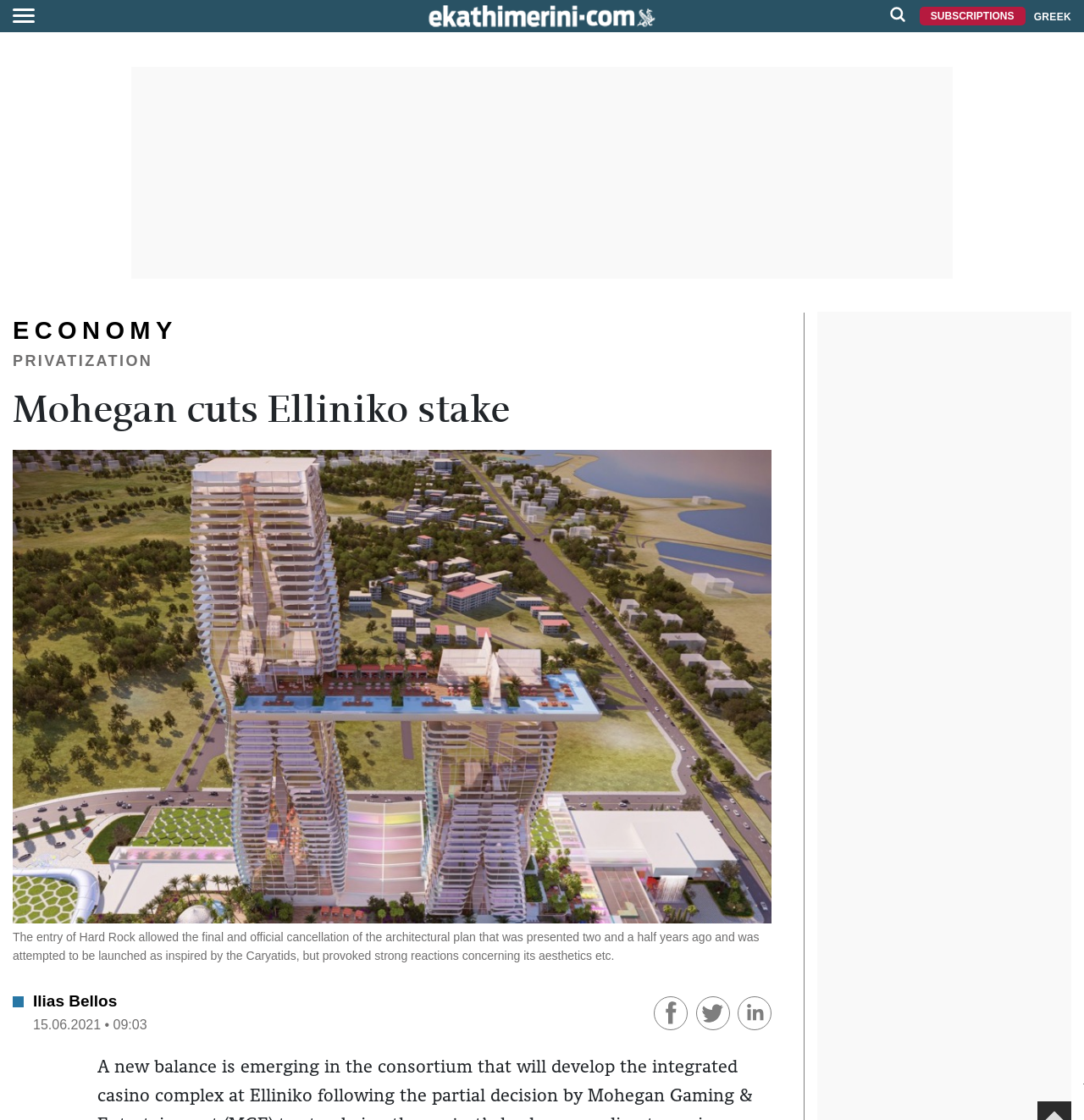What is the name of the company mentioned in the article?
Based on the visual content, answer with a single word or a brief phrase.

Mohegan Gaming & Entertainment